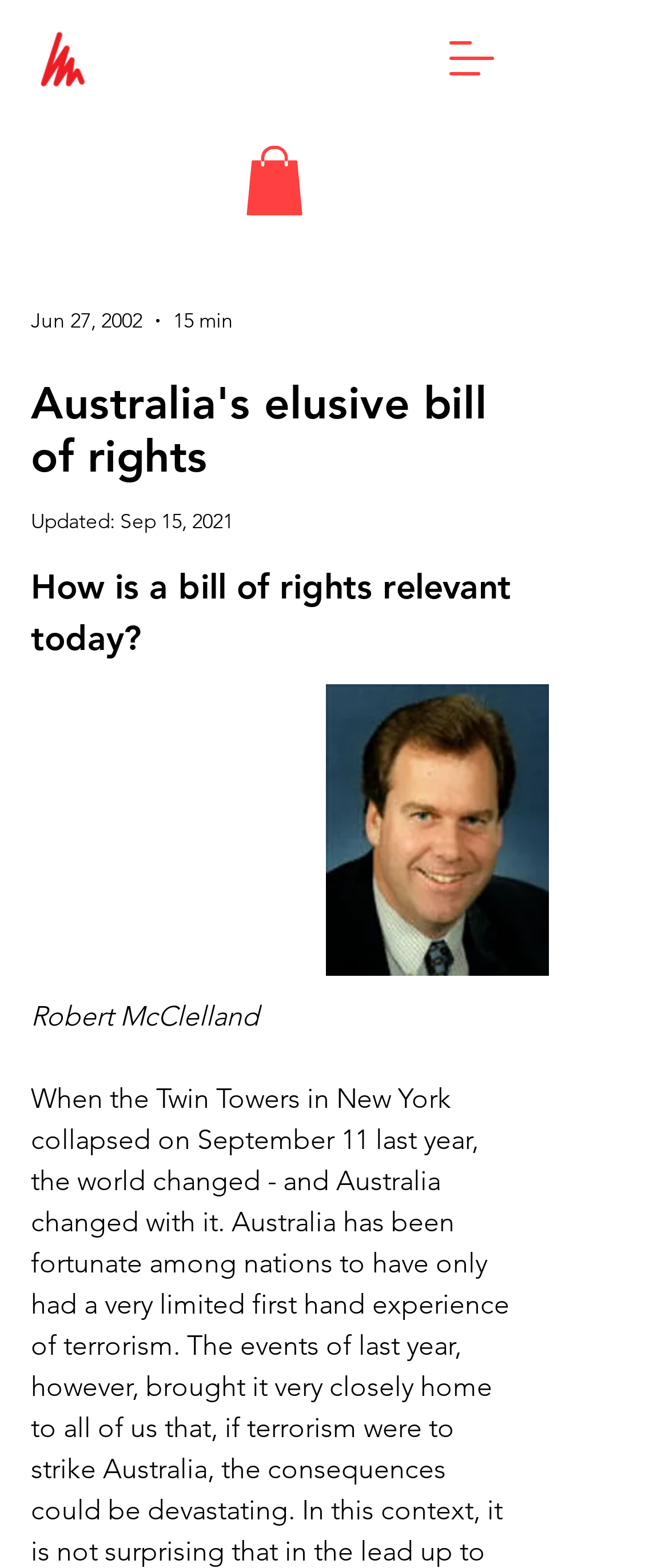How long does it take to read the article?
Carefully examine the image and provide a detailed answer to the question.

I found the reading time by looking at the generic element with the text '15 min' which is a child element of the link element with an empty string as its text.